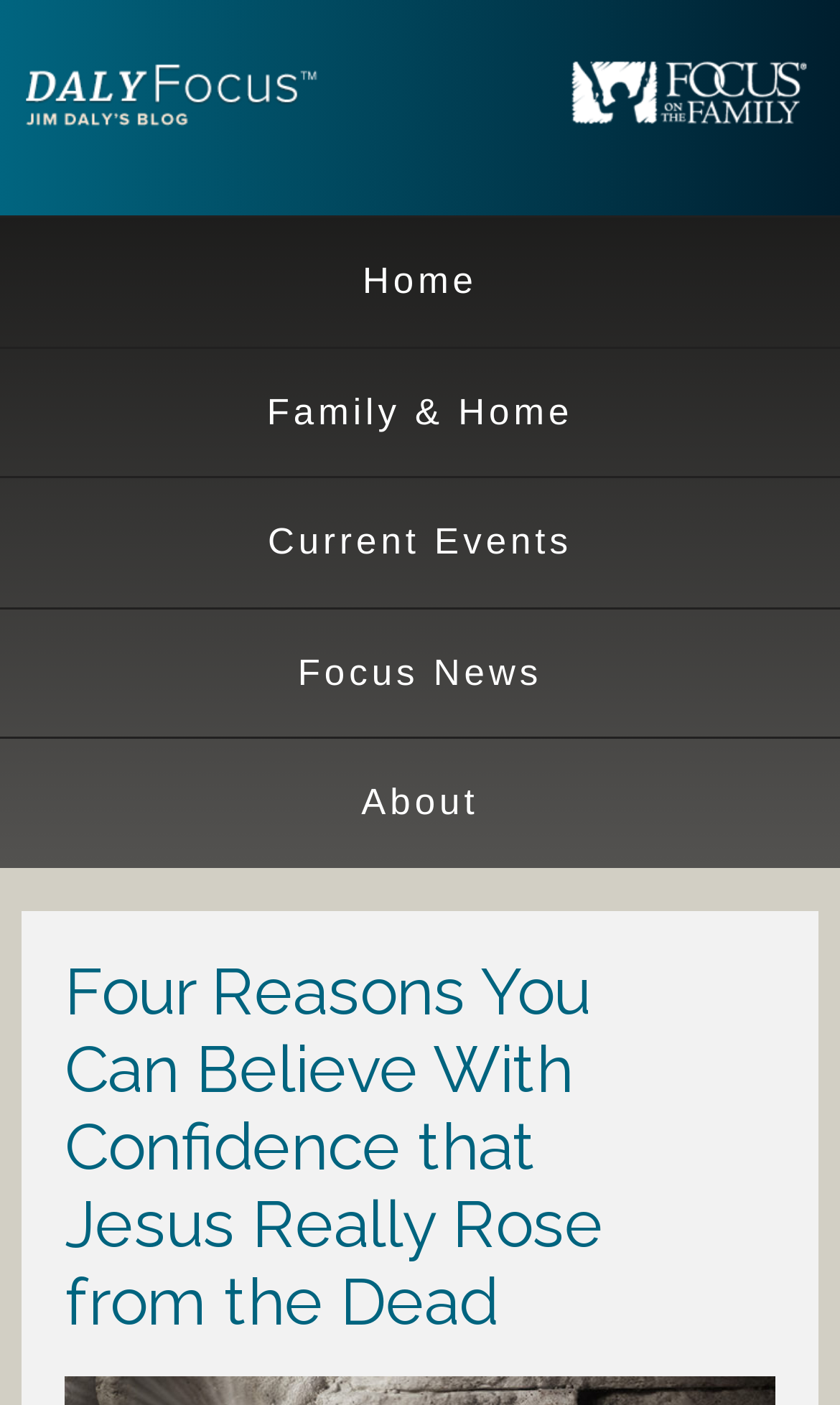What is the topic of the article on this webpage?
Using the image, respond with a single word or phrase.

Jesus' resurrection